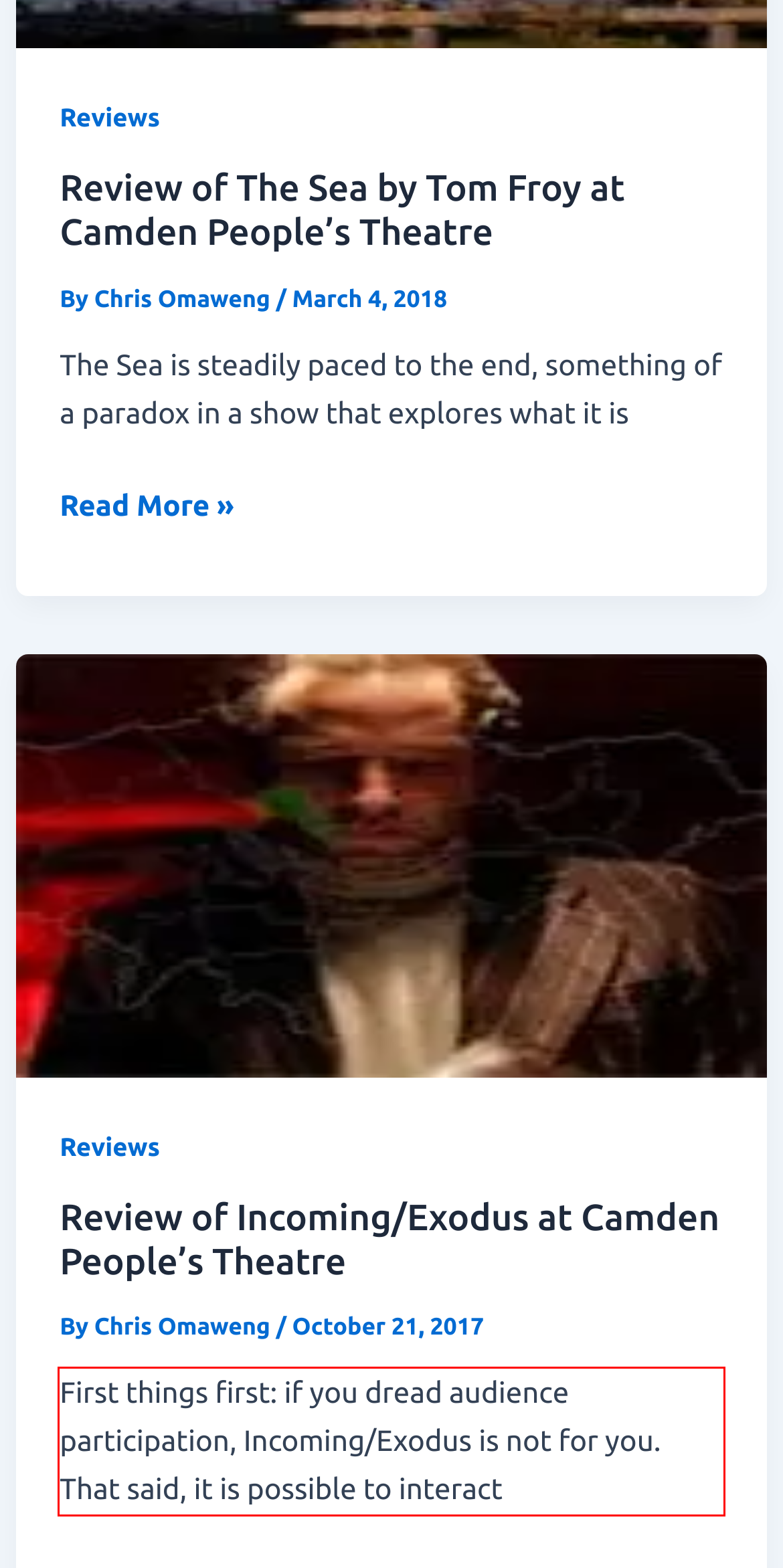You have a screenshot of a webpage with a red bounding box. Identify and extract the text content located inside the red bounding box.

First things first: if you dread audience participation, Incoming/Exodus is not for you. That said, it is possible to interact